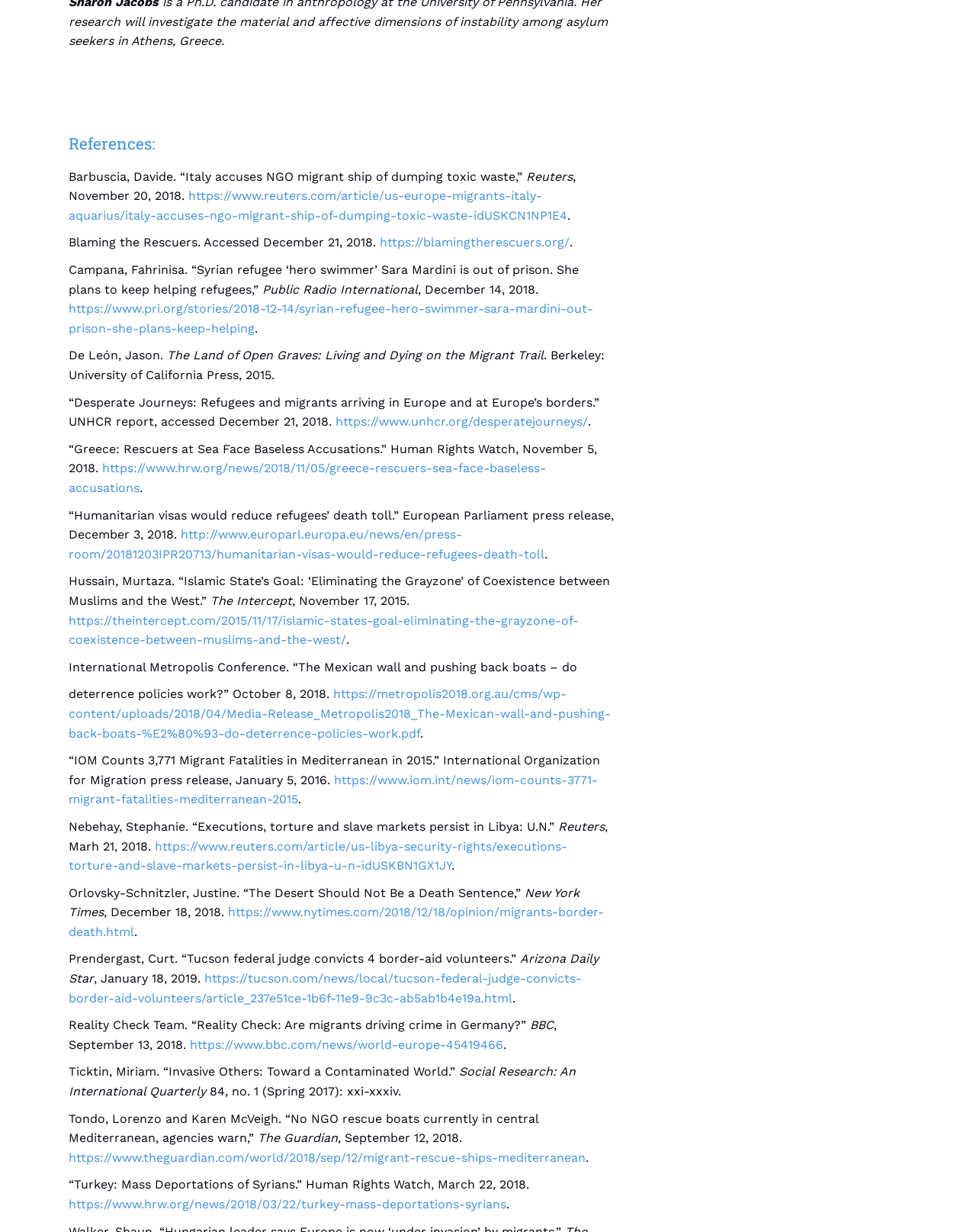Answer the question with a brief word or phrase:
What is the title of the first reference?

Barbuscia, Davide. “Italy accuses NGO migrant ship of dumping toxic waste,”